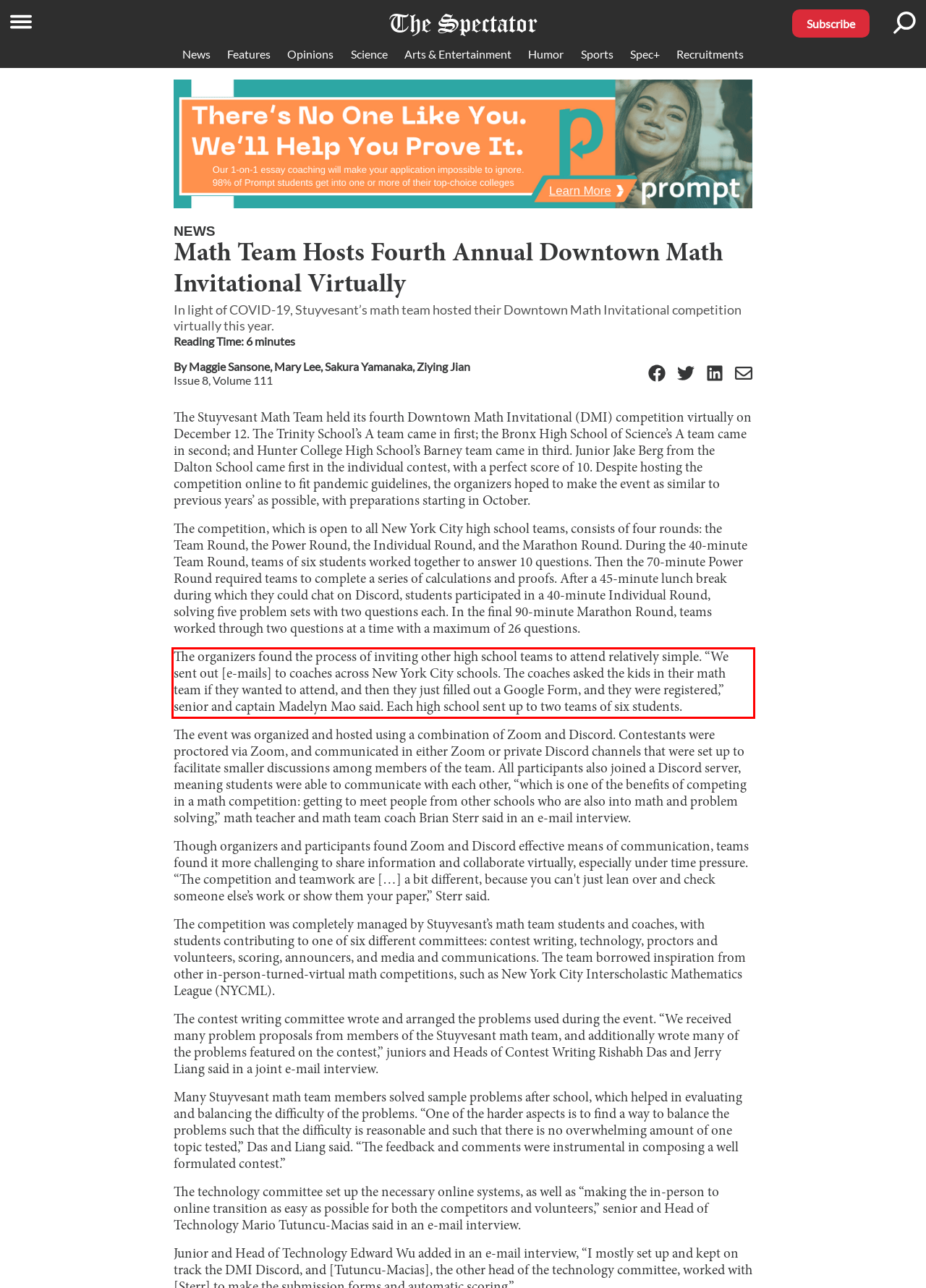Given a webpage screenshot with a red bounding box, perform OCR to read and deliver the text enclosed by the red bounding box.

The organizers found the process of inviting other high school teams to attend relatively simple. “We sent out [e-mails] to coaches across New York City schools. The coaches asked the kids in their math team if they wanted to attend, and then they just filled out a Google Form, and they were registered,” senior and captain Madelyn Mao said. Each high school sent up to two teams of six students.